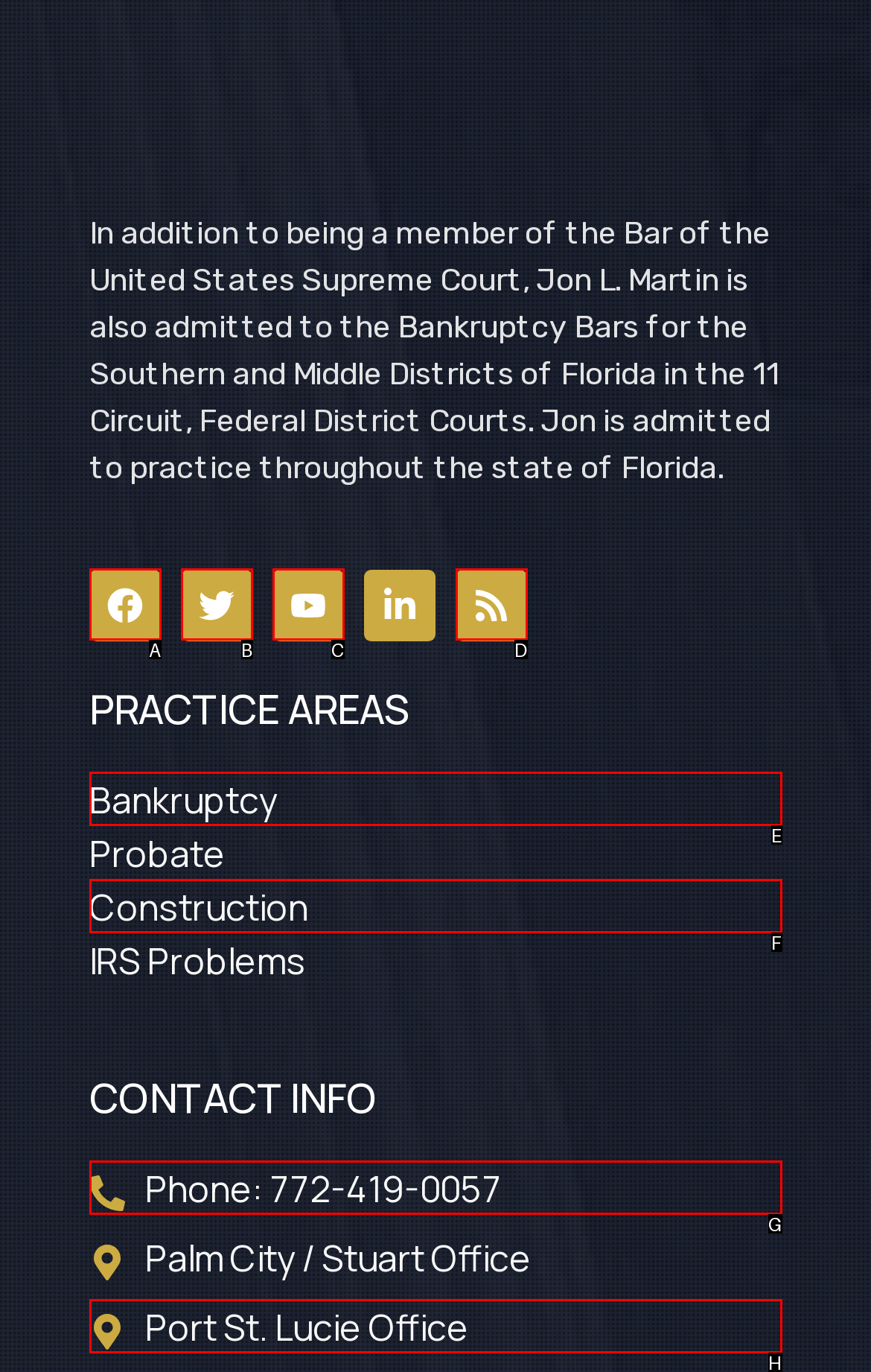Select the letter of the HTML element that best fits the description: Port St. Lucie Office
Answer with the corresponding letter from the provided choices.

H